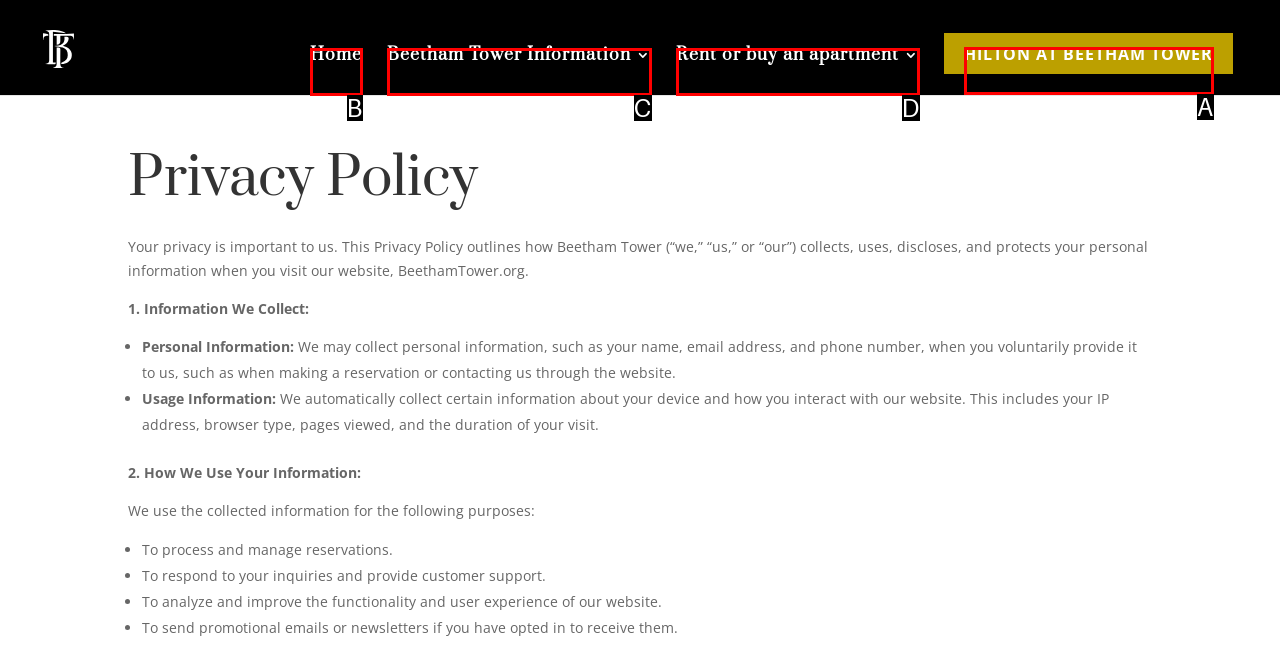Based on the element description: Beetham Tower Information, choose the HTML element that matches best. Provide the letter of your selected option.

C